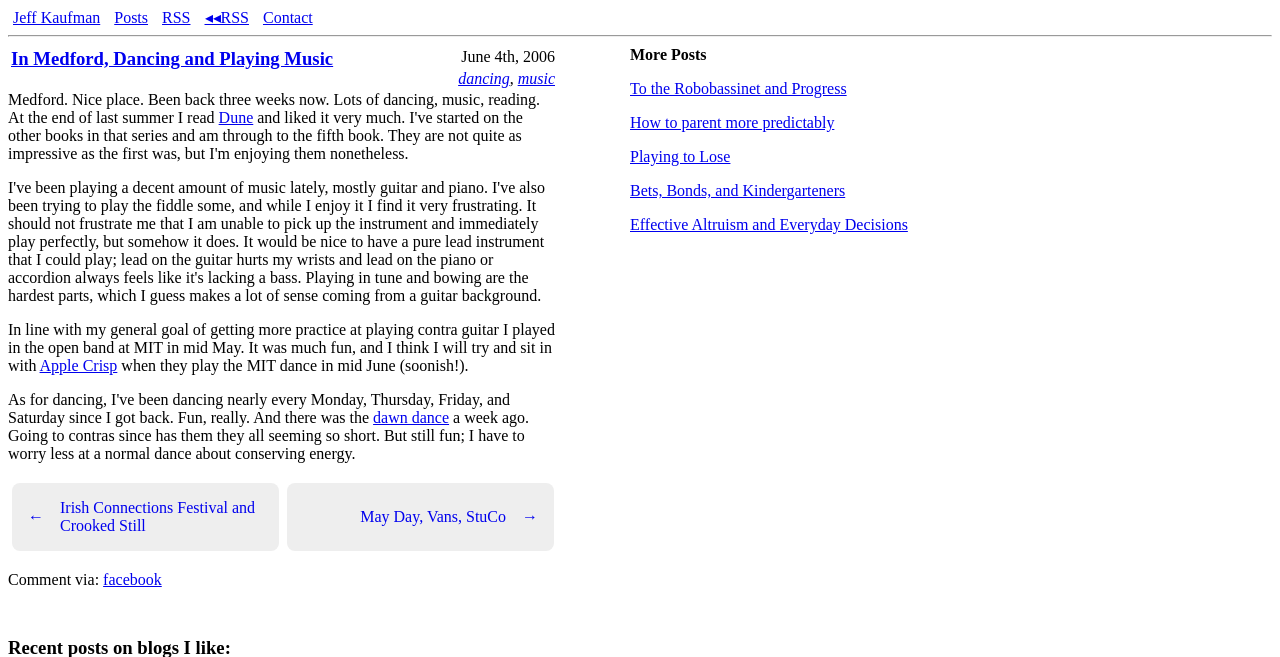Articulate a complete and detailed caption of the webpage elements.

This webpage appears to be a personal blog post. At the top, there are five links: "Jeff Kaufman", "Posts", "RSS", "◂◂RSS", and "Contact", which are aligned horizontally. Below these links, there is a horizontal separator line.

The main content of the blog post is divided into two columns. The left column contains the title "In Medford, Dancing and Playing Music" and the date "June 4th, 2006". The right column contains two links, "dancing" and "music", which are aligned horizontally.

Below the title and date, there is a block of text that describes the author's experience in Medford, mentioning dancing, music, and reading. The text also mentions that the author read "Dune" at the end of last summer and liked it very much.

Following this text, there is another block of text that talks about the author's experience playing contra guitar at MIT and their plan to sit in with the MIT dance in mid-June. This text also mentions "Apple Crisp" and "dawn dance".

The webpage also contains several links to other blog posts, including "Irish Connections Festival and Crooked Still", "May Day, Vans, StuCo", "To the Robobassinet and Progress", "How to parent more predictably", "Playing to Lose", "Bets, Bonds, and Kindergarteners", and "Effective Altruism and Everyday Decisions". These links are aligned vertically and are located at the bottom of the webpage.

At the very bottom of the webpage, there is a link to "facebook" and a text that says "Comment via:". There is also a link to "More Posts" at the top of the webpage, which suggests that there are more blog posts available.